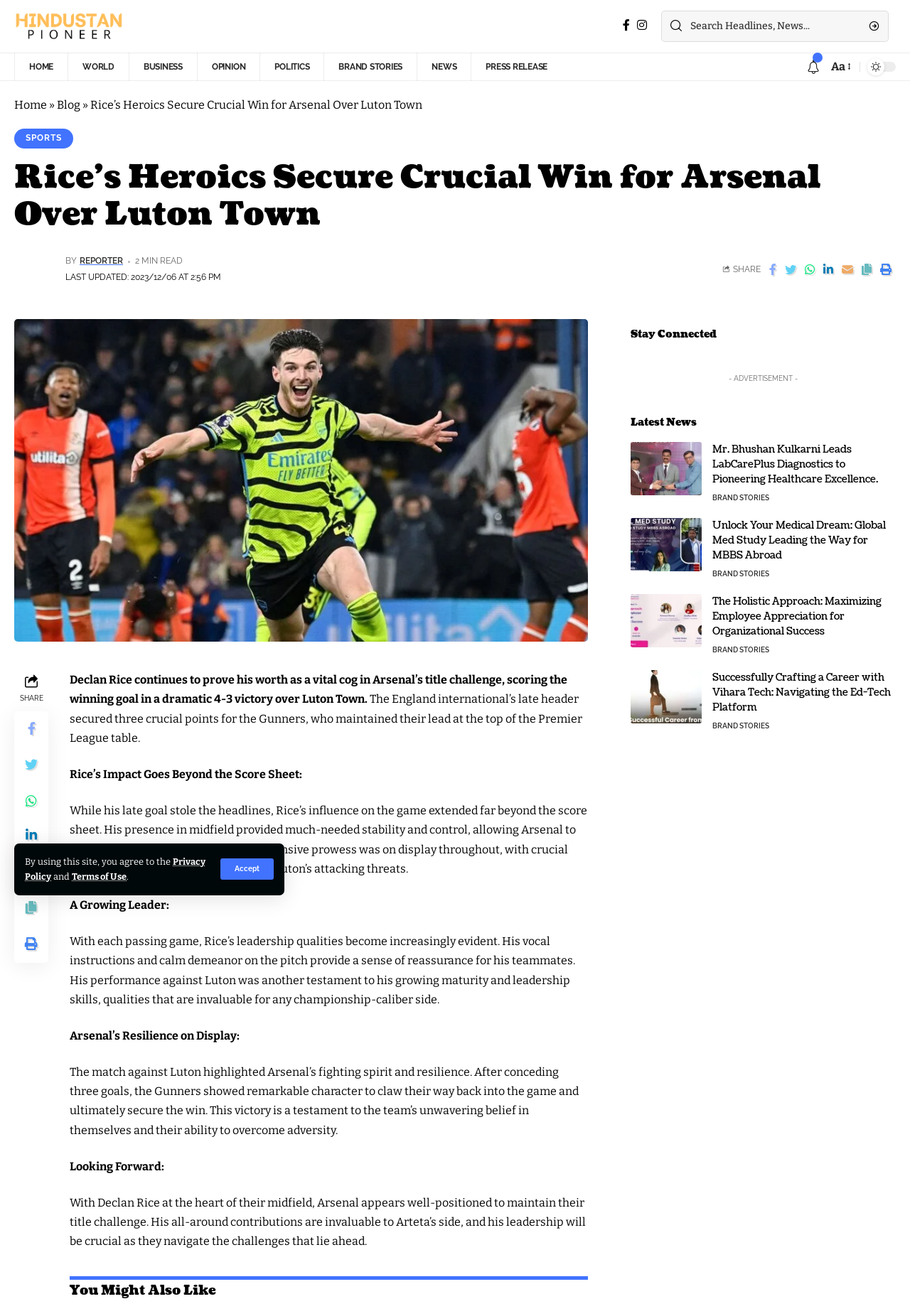Refer to the image and provide an in-depth answer to the question: 
What is the name of the player who scored the winning goal?

The article mentions that Declan Rice continues to prove his worth as a vital cog in Arsenal’s title challenge, scoring the winning goal in a dramatic 4-3 victory over Luton Town.